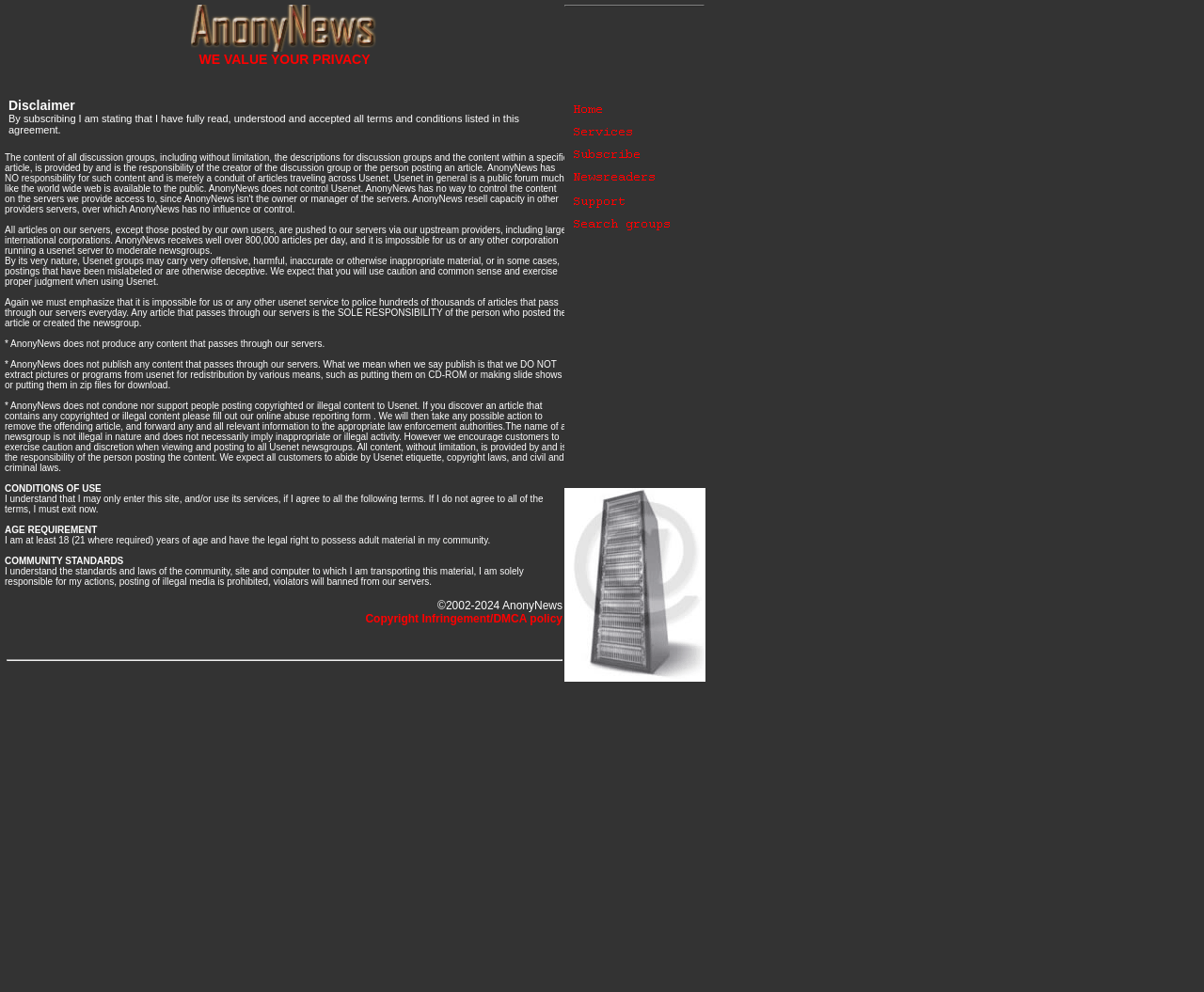What is prohibited in newsgroups?
Provide a comprehensive and detailed answer to the question.

According to the 'FORBIDDEN ACTIVITIES' section, certain activities such as flooding, trolling, posting illegal content, and crossposting are prohibited in newsgroups, and may result in permanent suspension of posting ability.